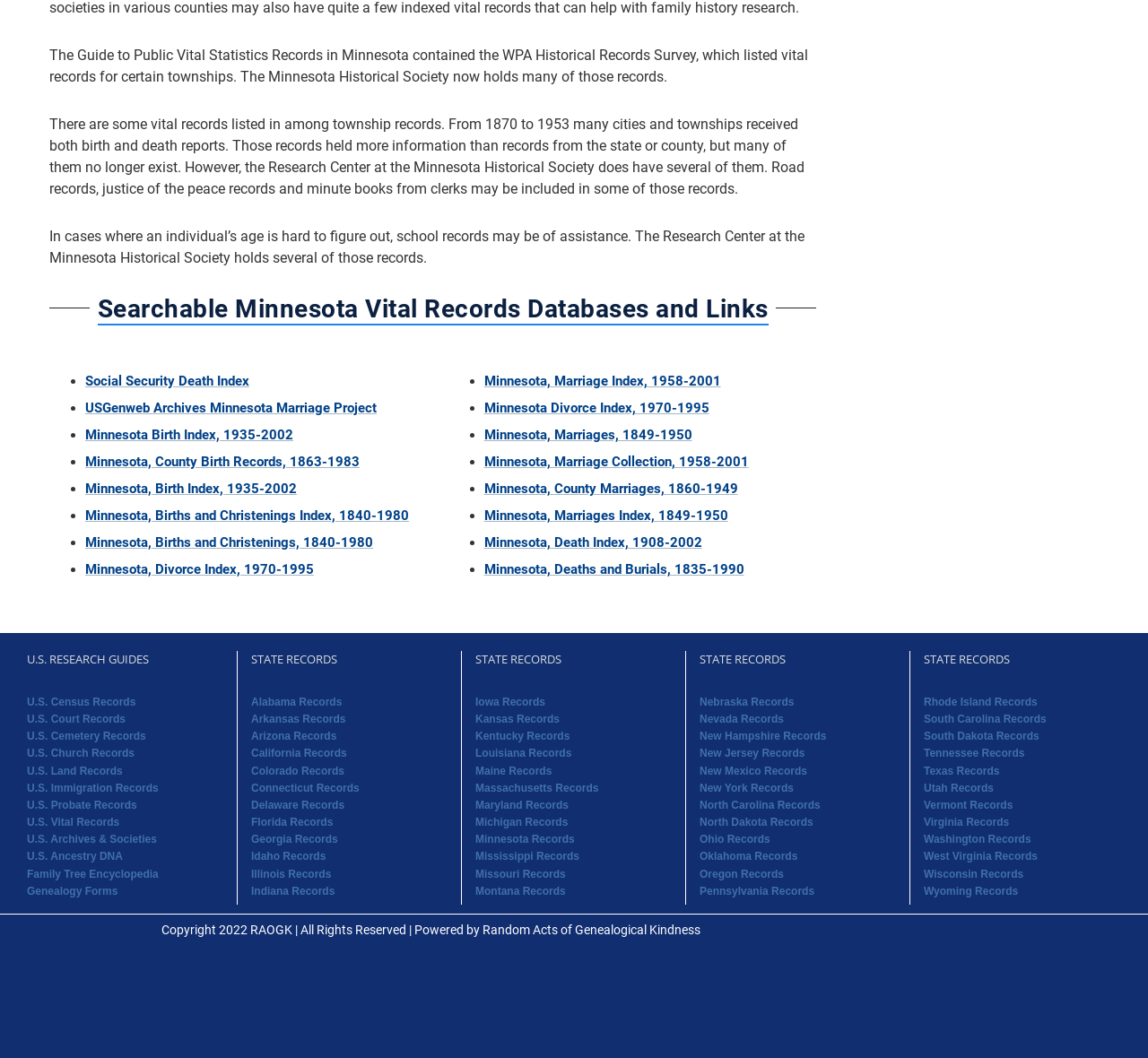How many links are there under 'Searchable Minnesota Vital Records Databases and Links'?
Based on the image, provide your answer in one word or phrase.

10